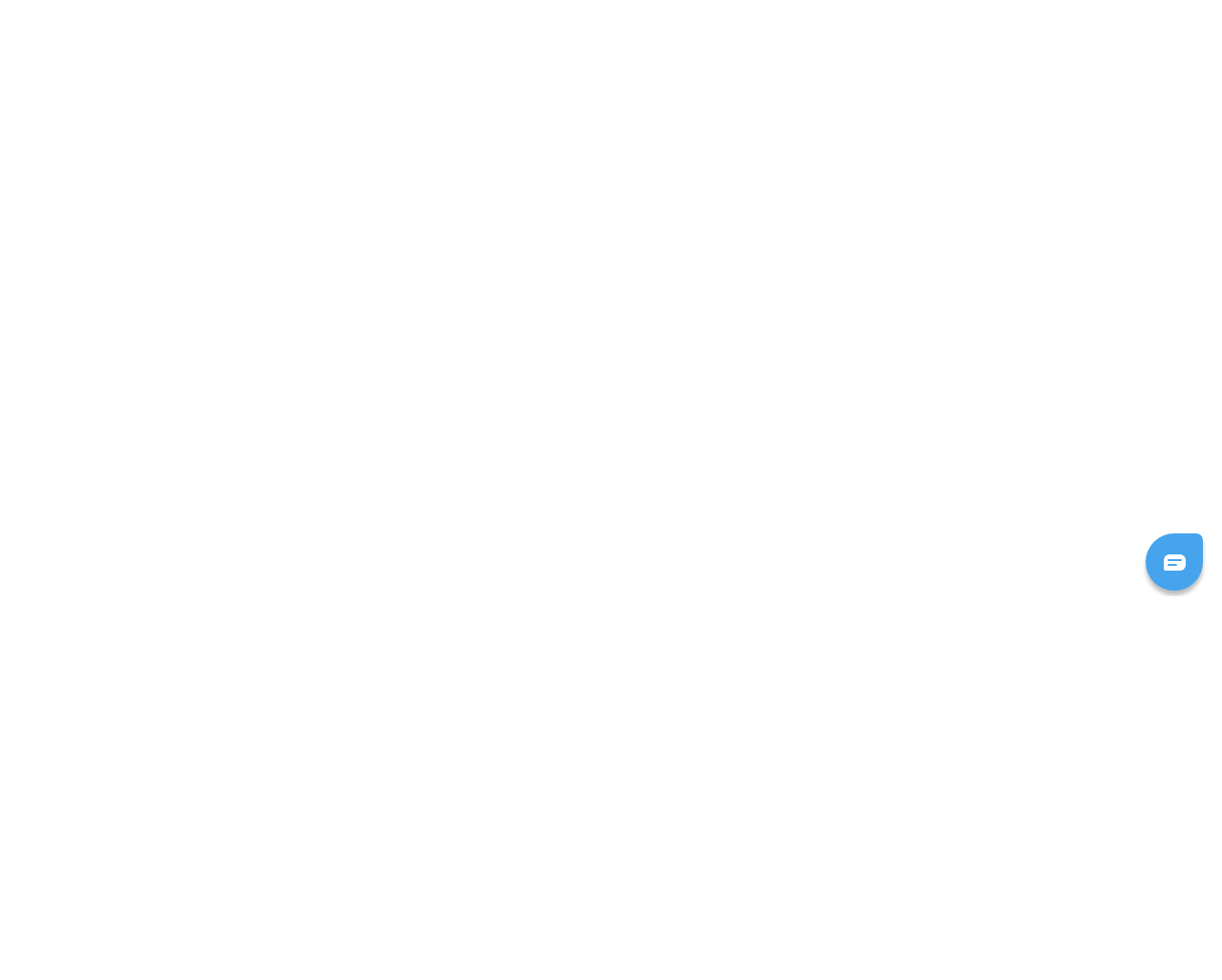Find the bounding box of the UI element described as follows: "April 2021".

[0.688, 0.586, 0.744, 0.605]